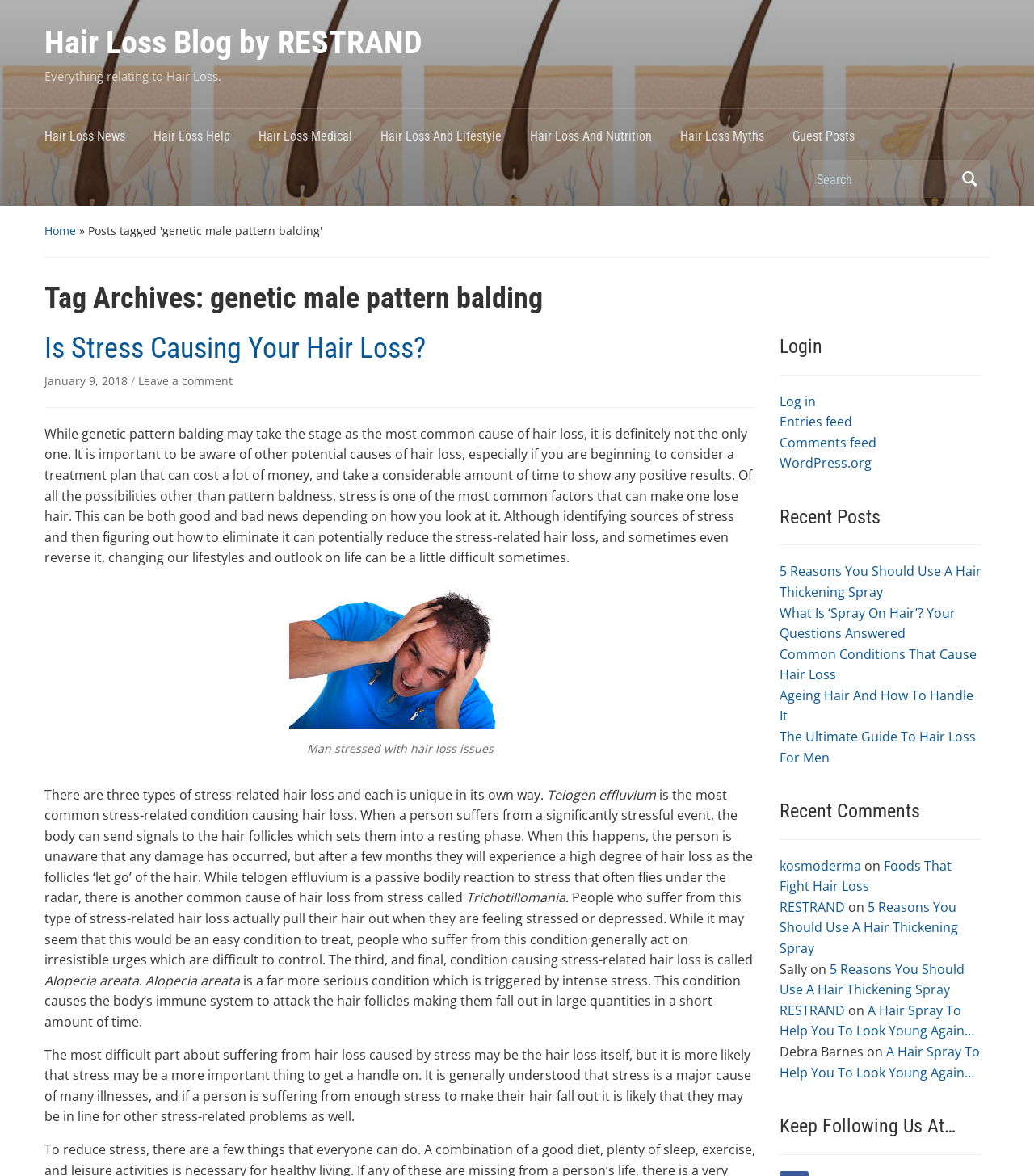Please mark the bounding box coordinates of the area that should be clicked to carry out the instruction: "Search for hair loss related topics".

[0.782, 0.14, 0.923, 0.166]